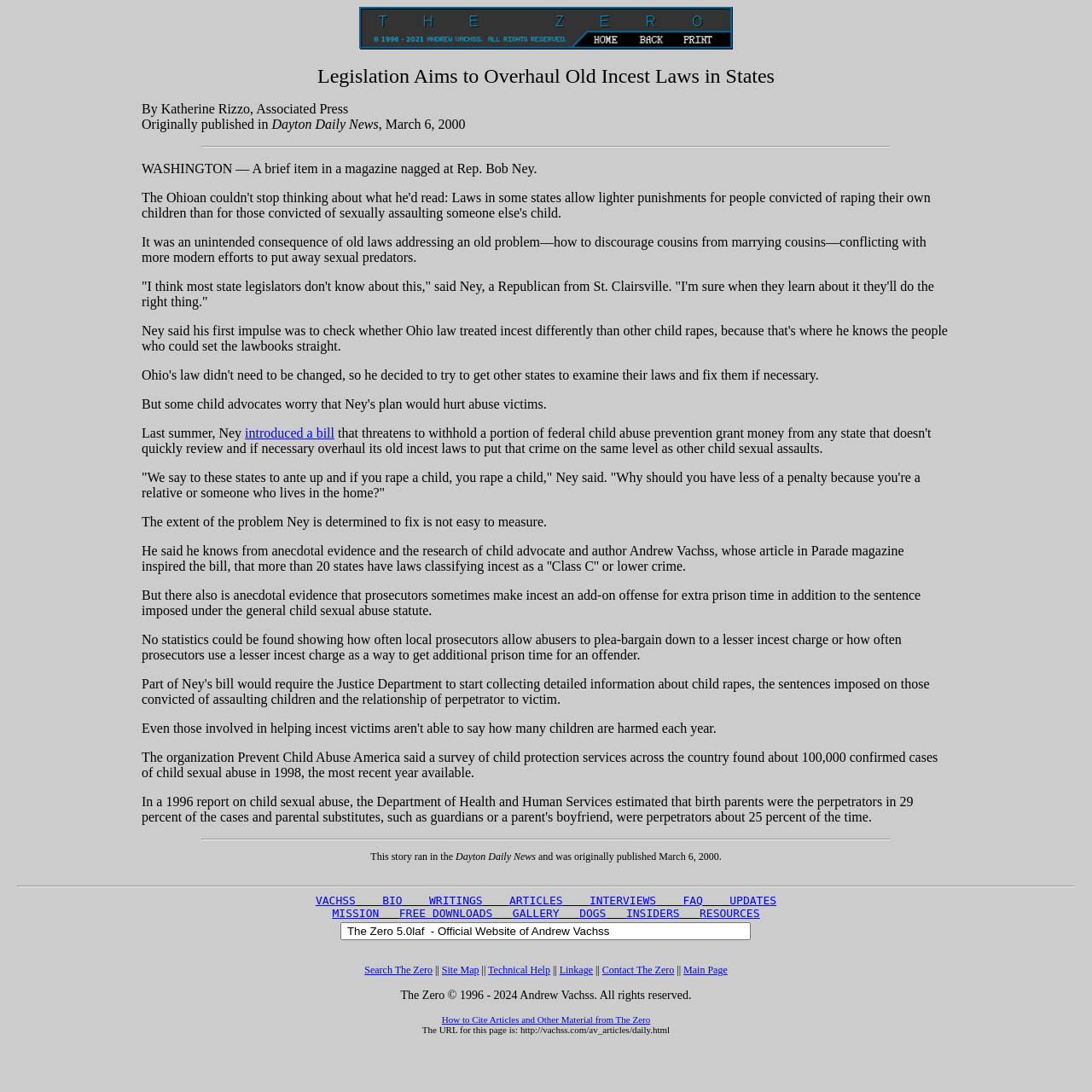Please specify the coordinates of the bounding box for the element that should be clicked to carry out this instruction: "Click on the 'Linkage' link". The coordinates must be four float numbers between 0 and 1, formatted as [left, top, right, bottom].

[0.512, 0.883, 0.543, 0.894]